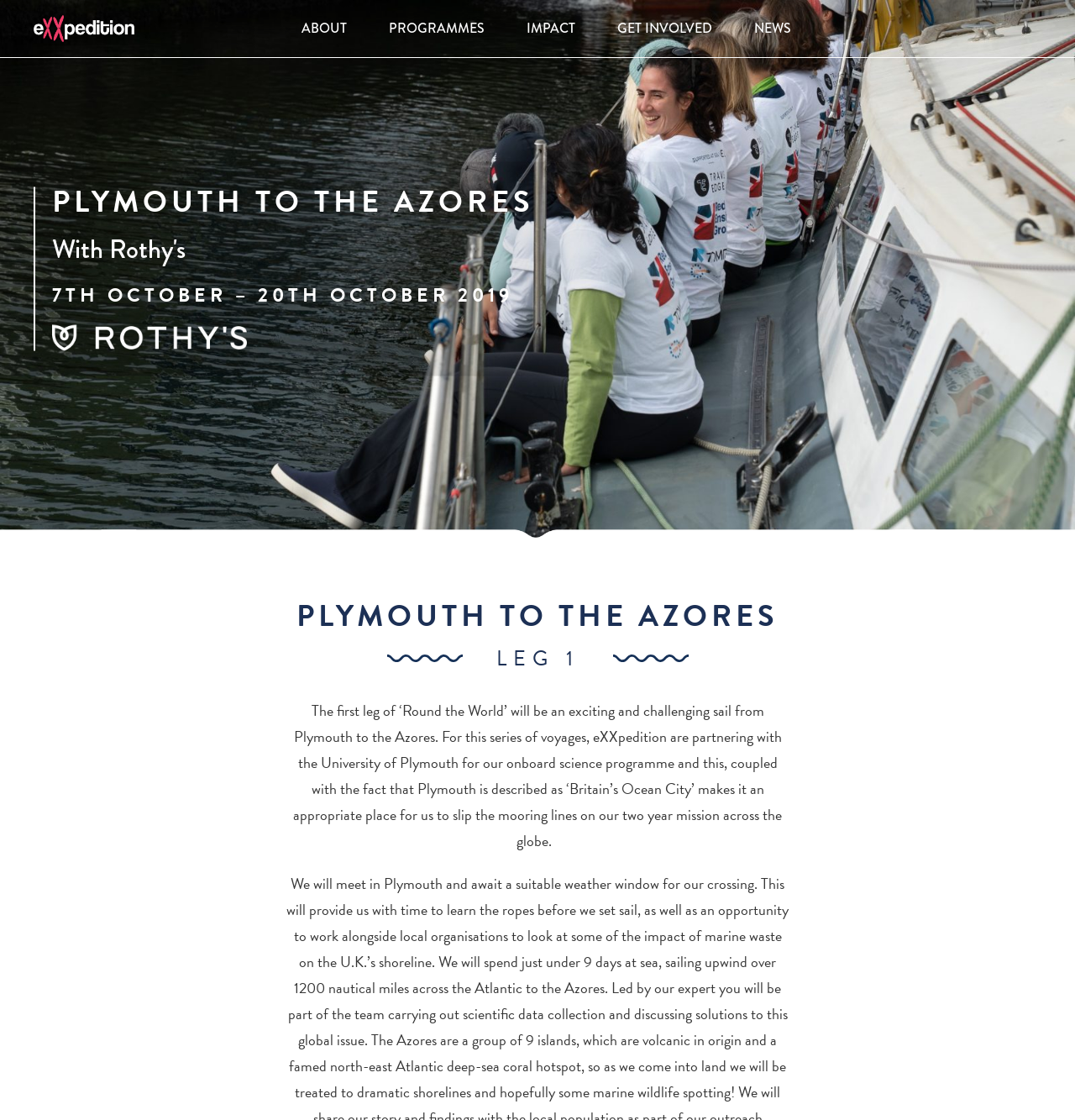Explain the contents of the webpage comprehensively.

The webpage is about an expedition from Plymouth to the Azores, organized by eXXpedition. At the top, there are six links: '', 'ABOUT', 'PROGRAMMES', 'IMPACT', 'GET INVOLVED', and 'NEWS', aligned horizontally and evenly spaced.

Below the links, there is a table that takes up most of the page. The table has a heading section with three lines of text: 'PLYMOUTH TO THE AZORES', 'With Rothy's', and '7TH OCTOBER – 20TH OCTOBER 2019'. These headings are centered and stacked vertically.

Further down, there is another heading section with two lines of text: 'PLYMOUTH TO THE AZORES' and 'LEG 1'. These headings are also centered and stacked vertically.

Below the headings, there is a block of text that describes the first leg of the expedition, which is a sail from Plymouth to the Azores. The text explains the partnership with the University of Plymouth and the significance of Plymouth as the starting point for the two-year mission. This text is positioned to the right of the headings, taking up about half of the page's width.